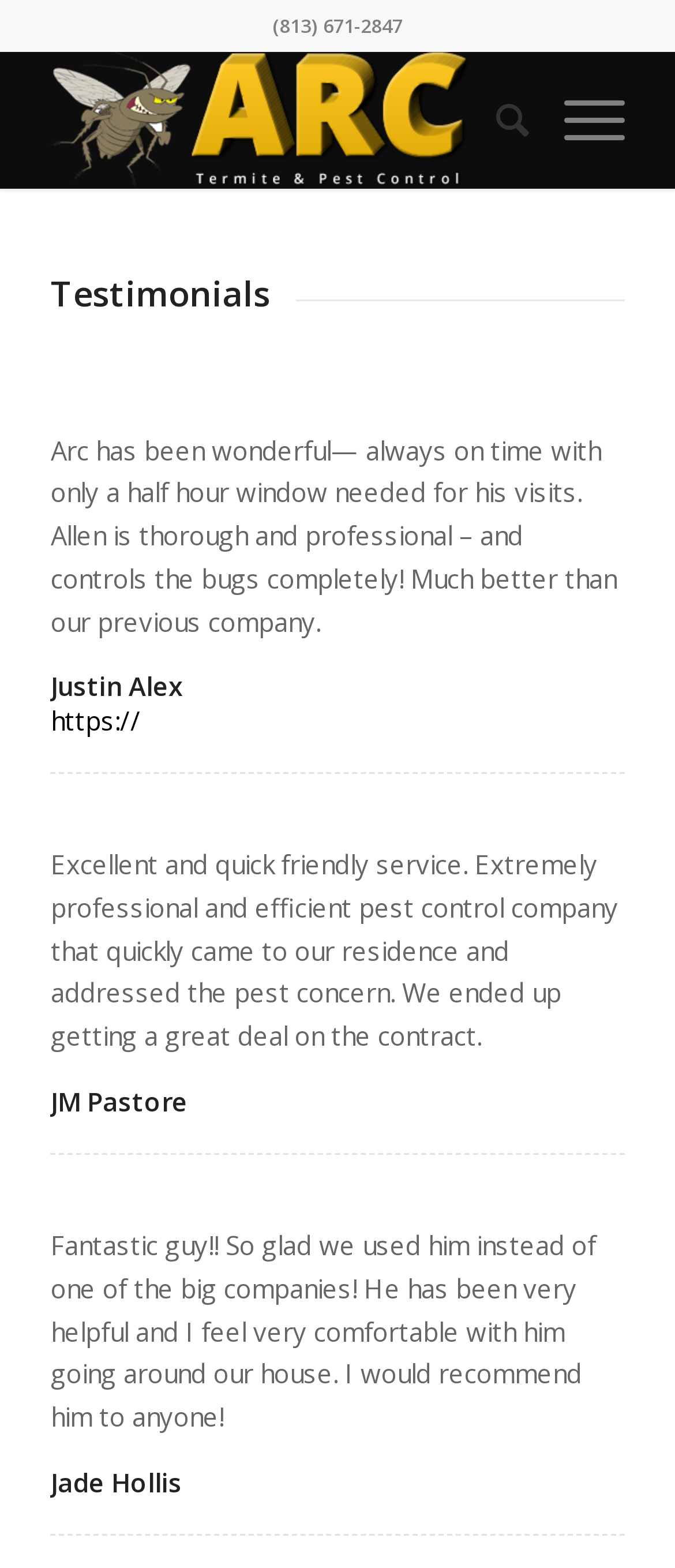Based on what you see in the screenshot, provide a thorough answer to this question: What is the phone number displayed?

I found the phone number in the link element with the text '(813) 671-2847'. This is likely a contact number for the company.